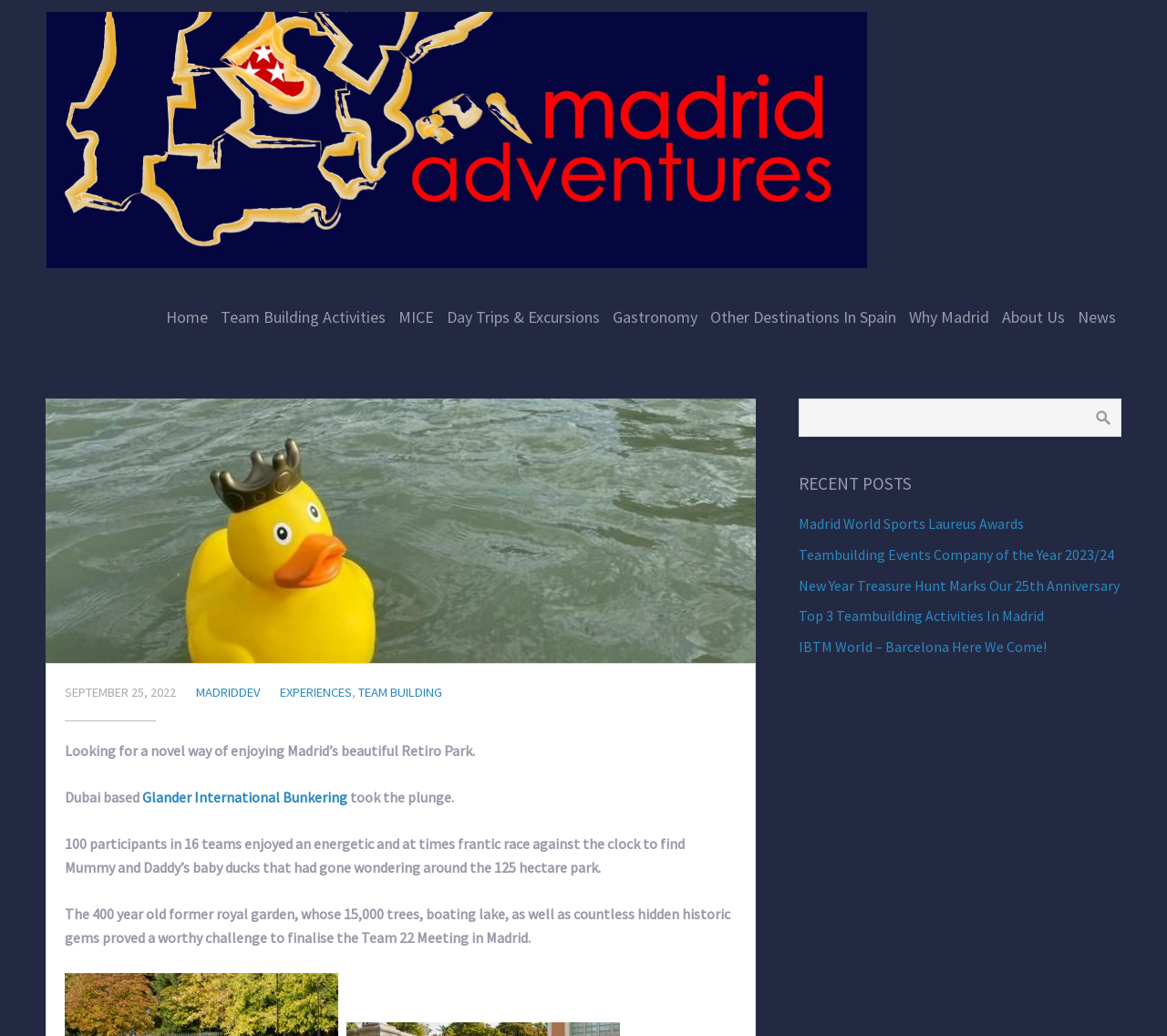From the screenshot, find the bounding box of the UI element matching this description: "Other Destinations In Spain". Supply the bounding box coordinates in the form [left, top, right, bottom], each a float between 0 and 1.

[0.603, 0.265, 0.773, 0.348]